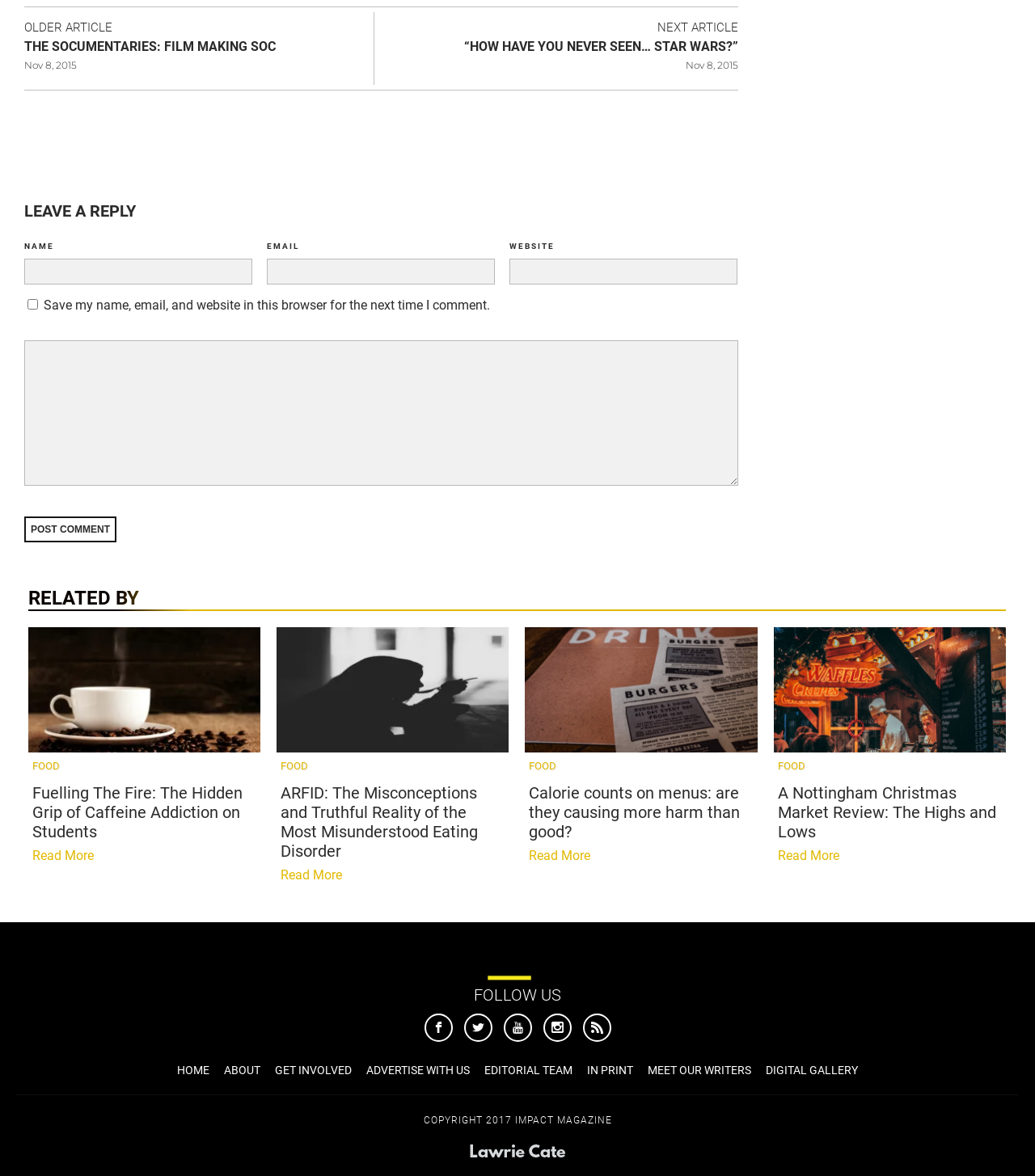How many articles are listed on the page?
With the help of the image, please provide a detailed response to the question.

I counted the number of headings with links that have 'Read More' buttons next to them, which indicates they are article summaries.